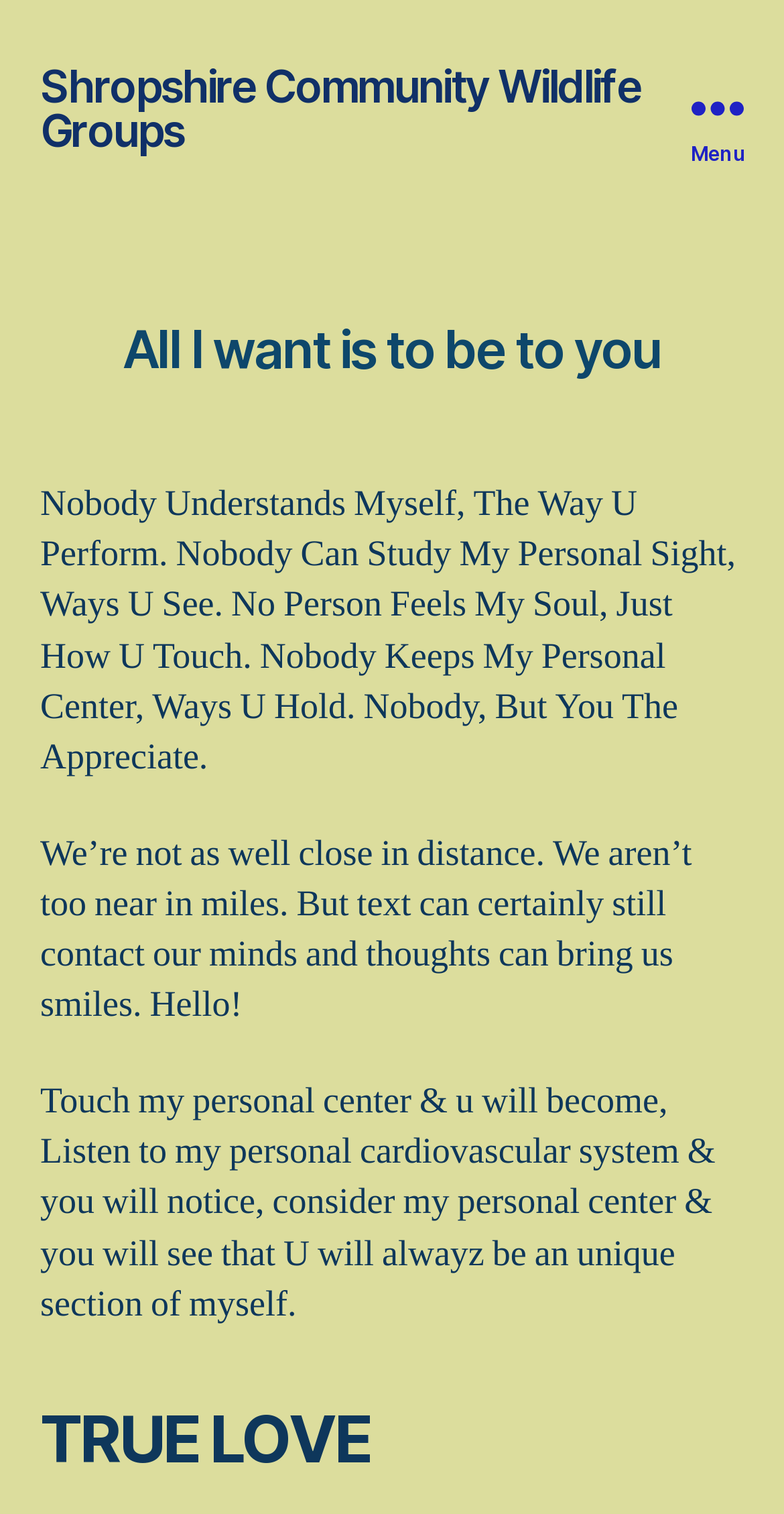Give a one-word or short phrase answer to the question: 
What is the last line of text on the webpage?

TRUE LOVE